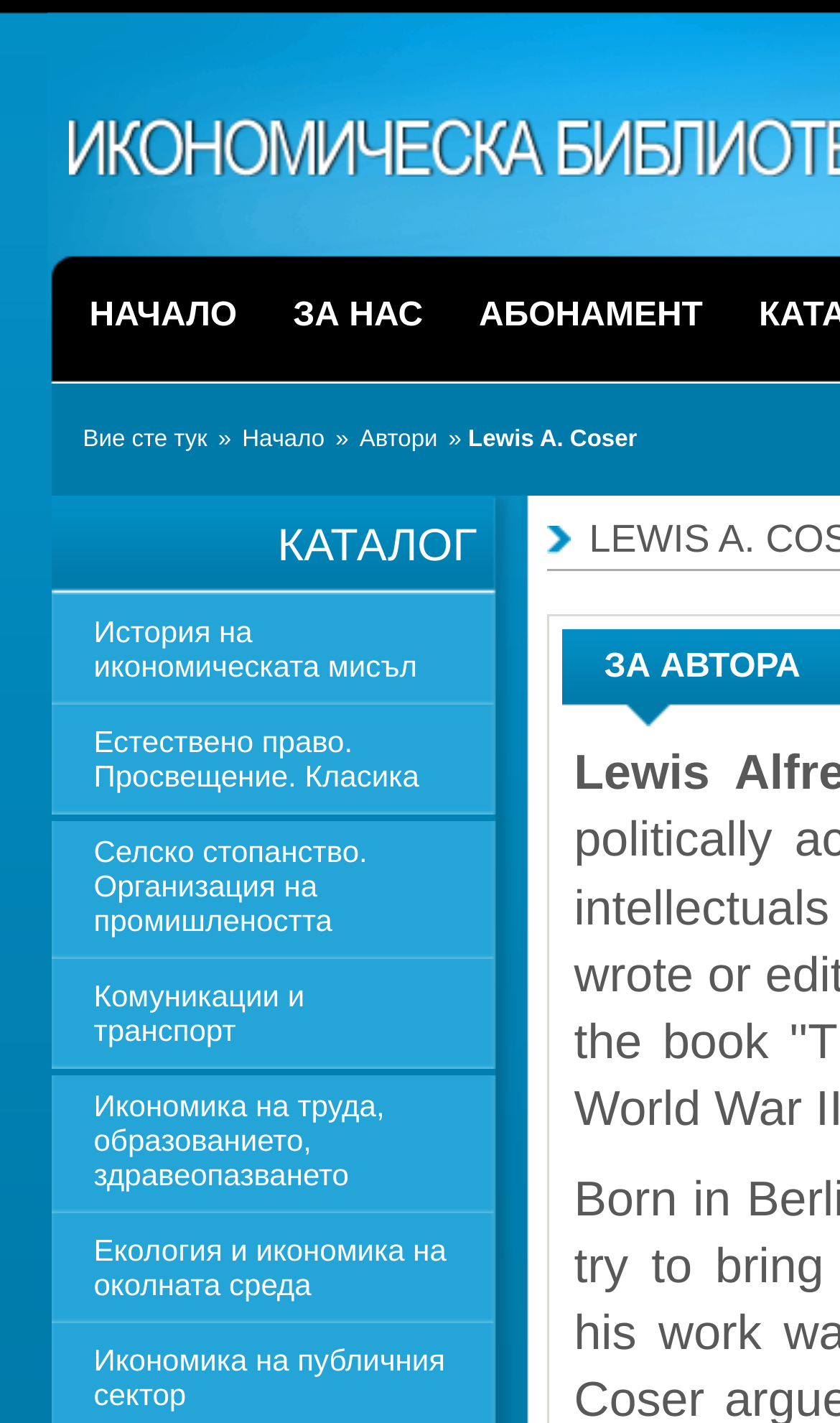Please provide a detailed answer to the question below by examining the image:
How many navigation links are there at the top?

I counted the number of links at the top of the page, which are 'НАЧАЛО', 'ЗА НАС', and 'АБОНАМЕНТ'. There are 3 links in total.